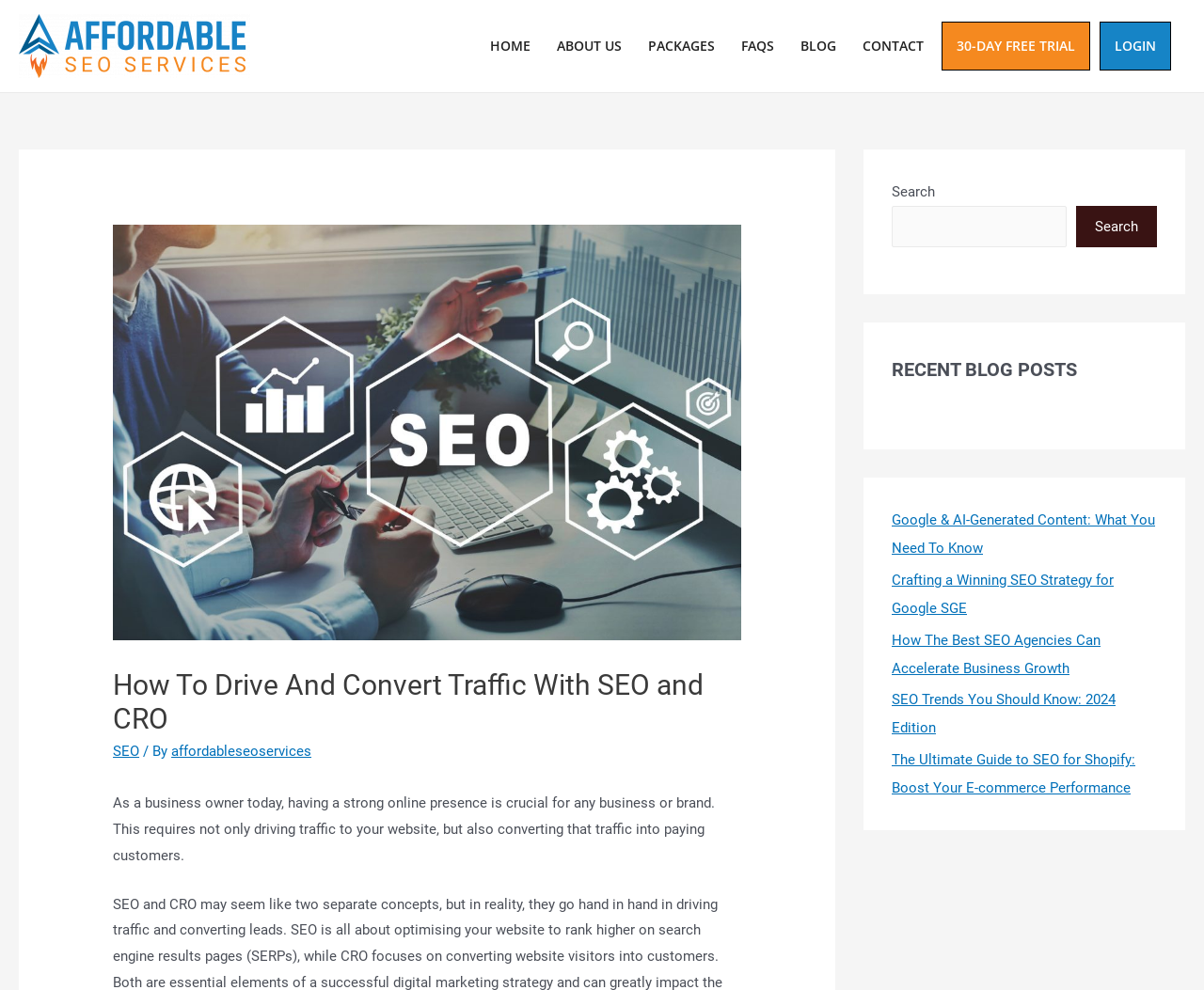Answer the question below using just one word or a short phrase: 
What is the purpose of the search box?

To search the website